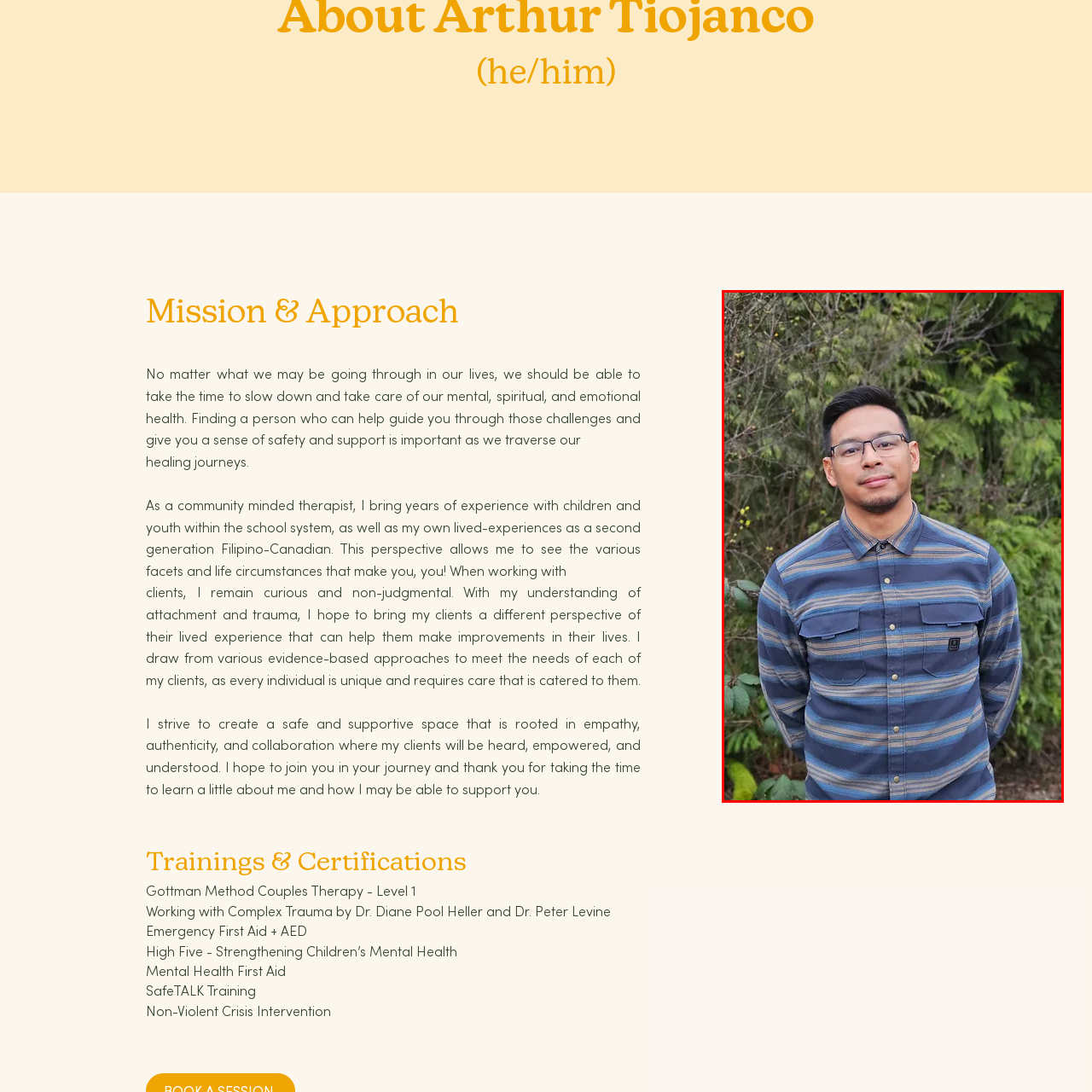Carefully inspect the area of the image highlighted by the red box and deliver a detailed response to the question below, based on your observations: What is the pattern on the man's shirt?

The caption states that the man wears a 'stylish plaid shirt featuring shades of blue, complemented by subtle stripes', which reveals that the pattern on his shirt is plaid.